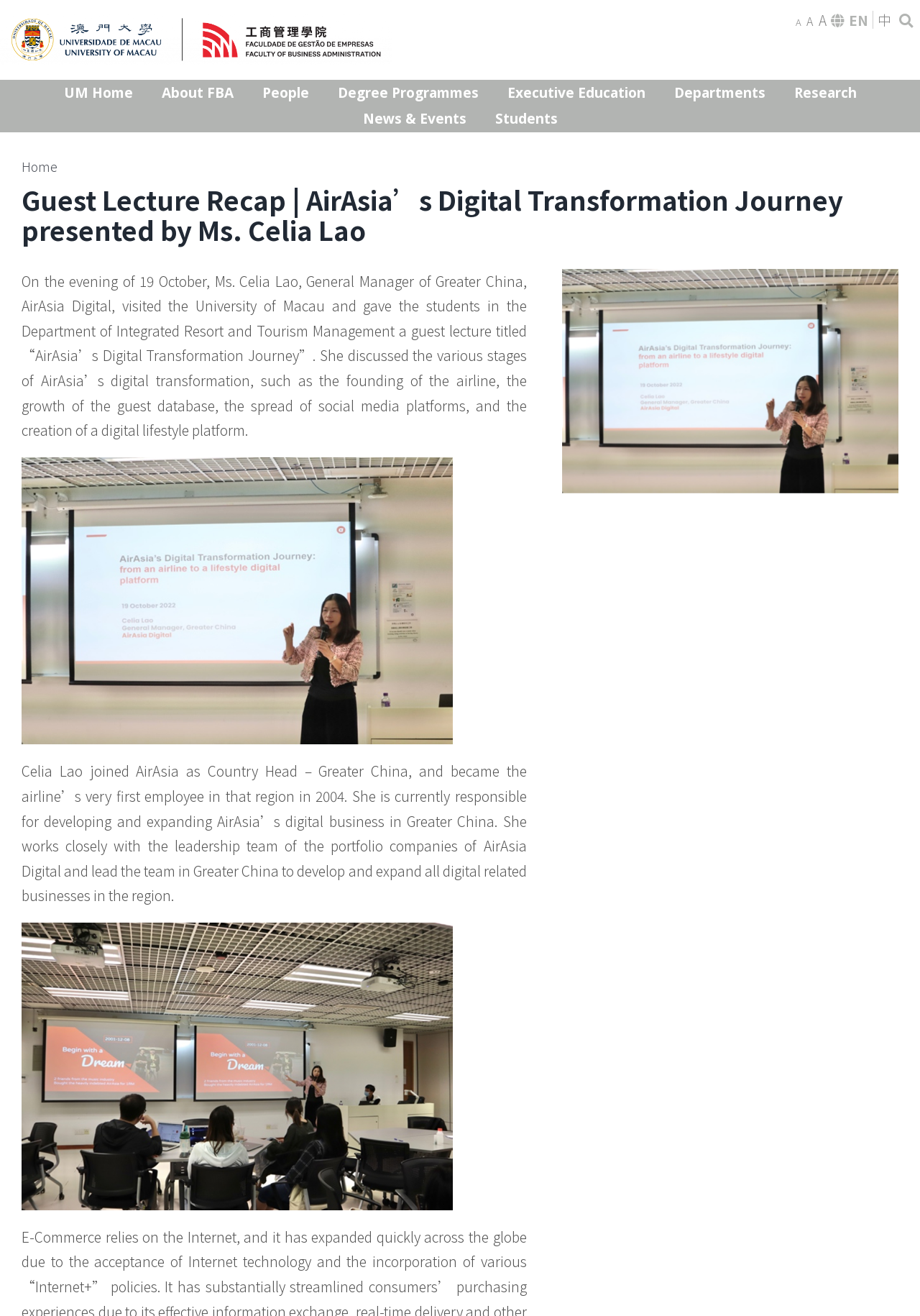Using the format (top-left x, top-left y, bottom-right x, bottom-right y), provide the bounding box coordinates for the described UI element. All values should be floating point numbers between 0 and 1: News & Events

[0.379, 0.08, 0.522, 0.1]